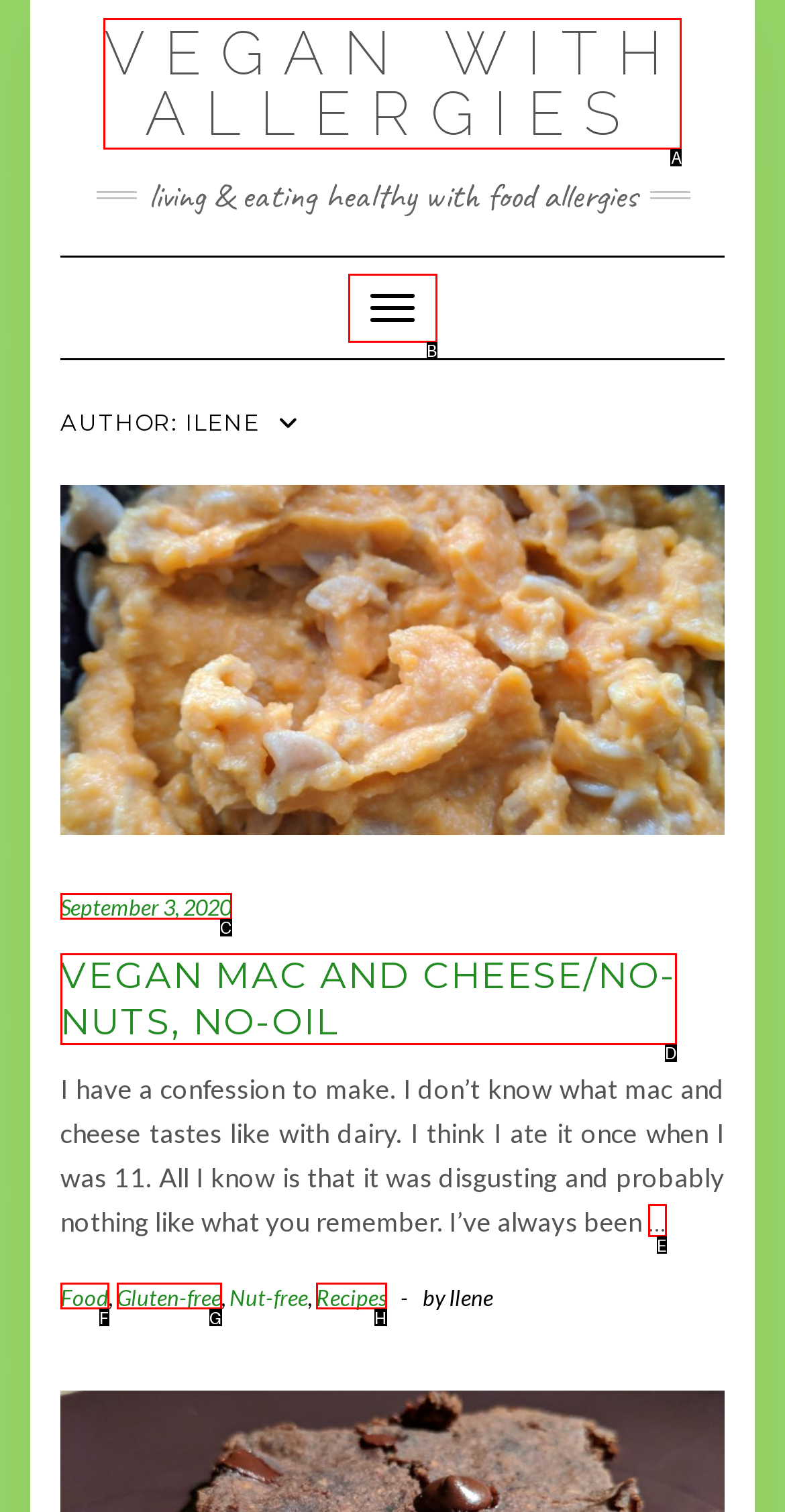Identify the option that corresponds to: Toggle Navigation
Respond with the corresponding letter from the choices provided.

B